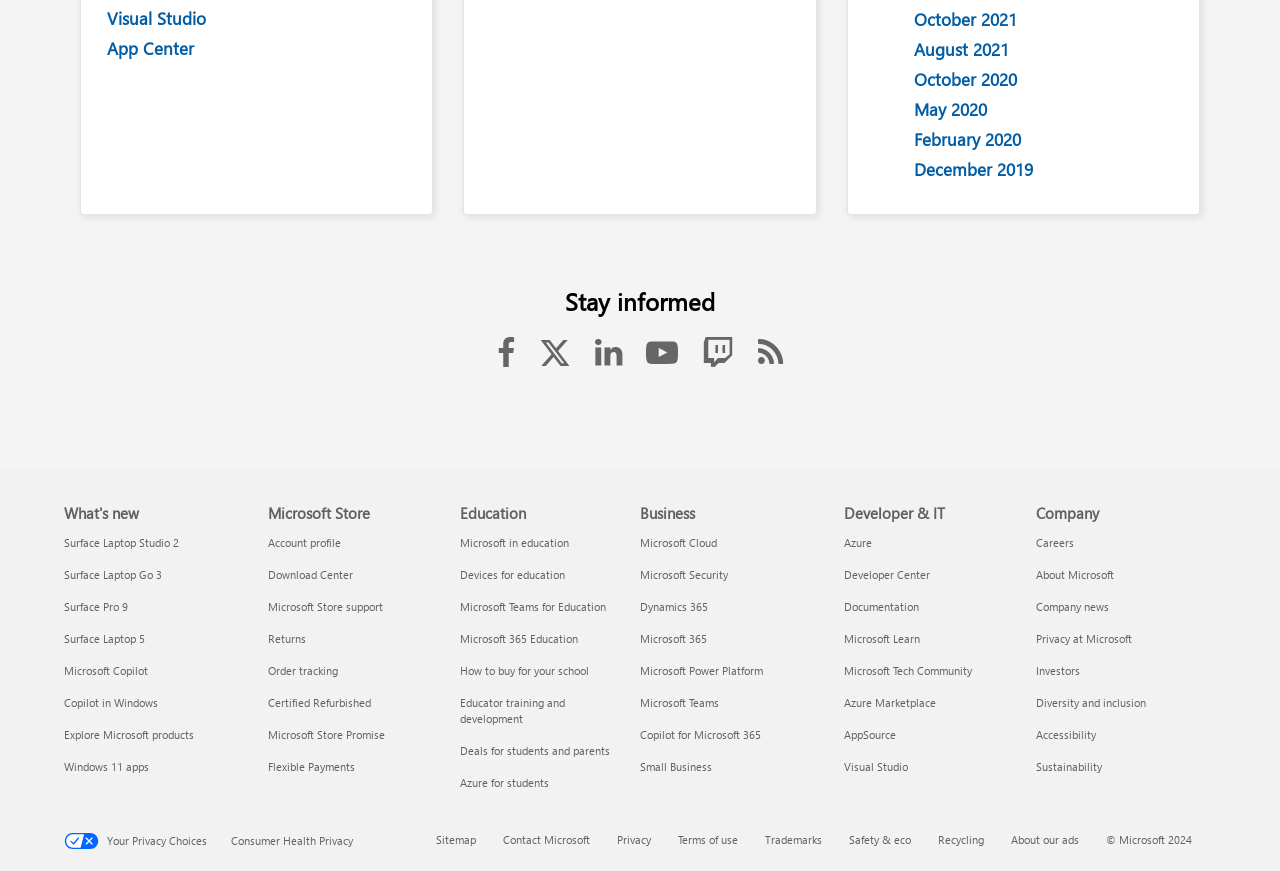Specify the bounding box coordinates (top-left x, top-left y, bottom-right x, bottom-right y) of the UI element in the screenshot that matches this description: Explore Microsoft products

[0.05, 0.834, 0.152, 0.852]